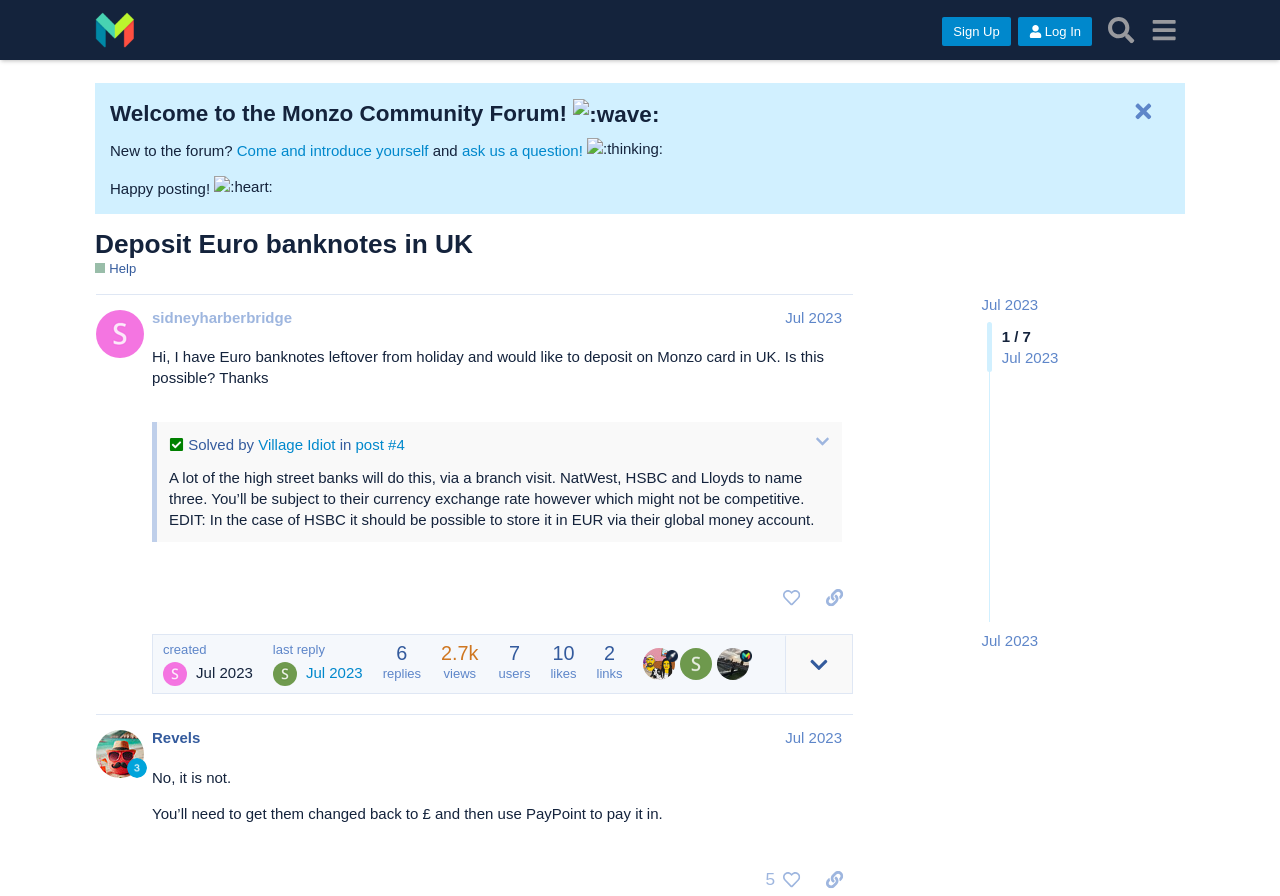Who solved the post?
Carefully analyze the image and provide a detailed answer to the question.

The person who solved the post can be found in the post details, where it says 'Solved by Village Idiot'.